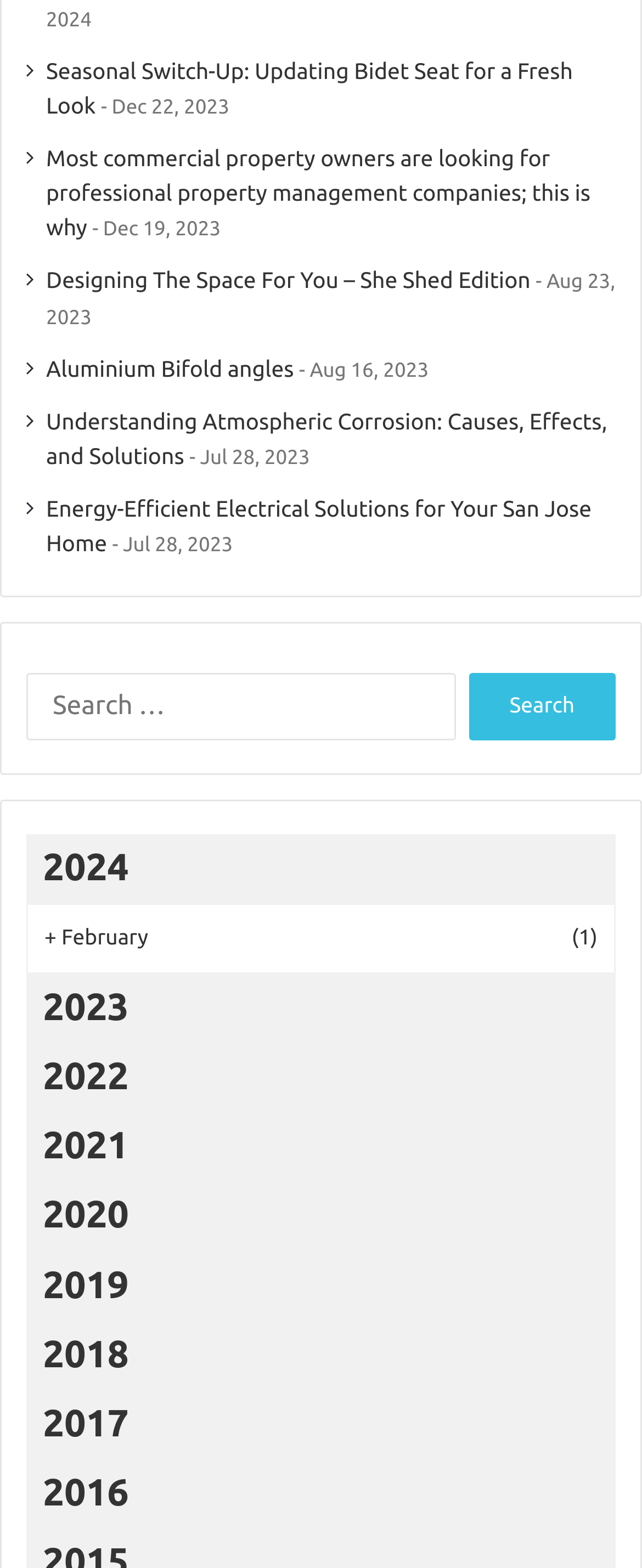Please provide the bounding box coordinates for the element that needs to be clicked to perform the instruction: "Read the article about Seasonal Switch-Up". The coordinates must consist of four float numbers between 0 and 1, formatted as [left, top, right, bottom].

[0.072, 0.036, 0.892, 0.075]